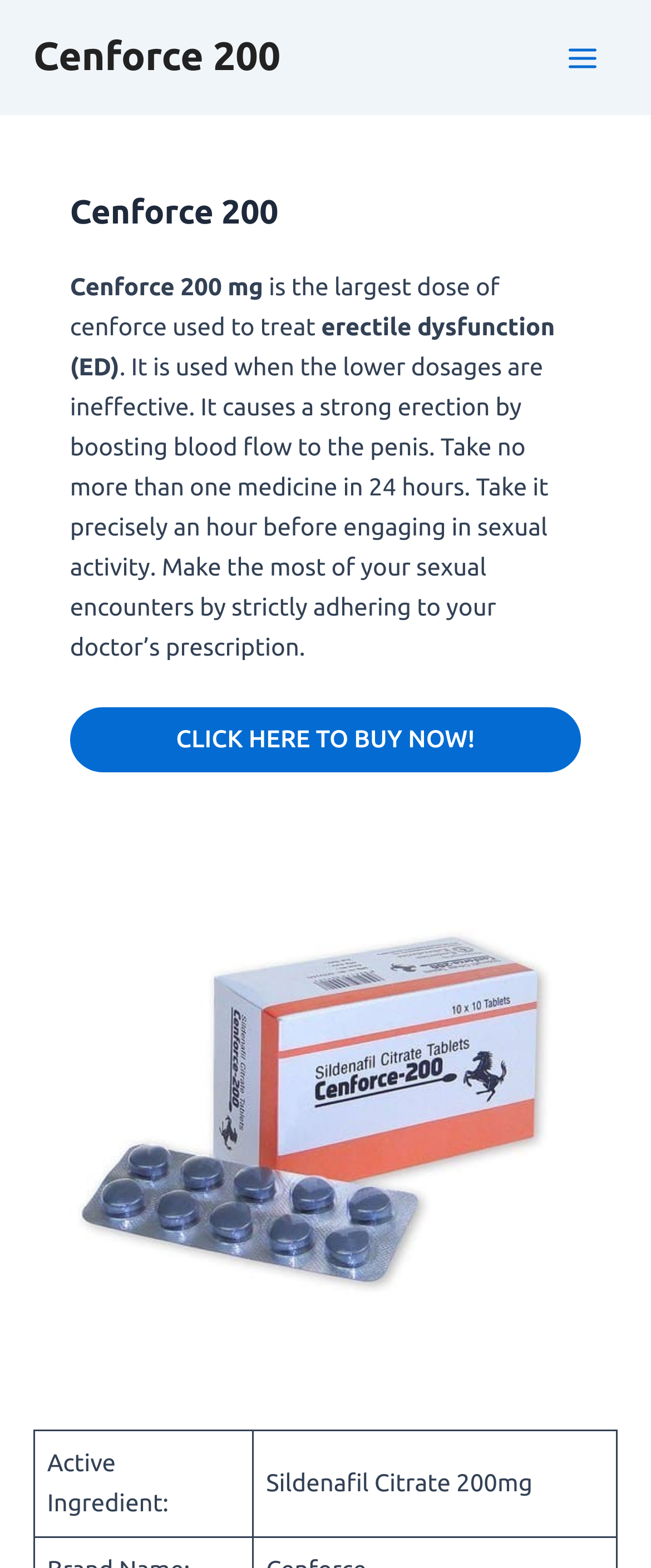What is the effect of Cenforce 200 on blood flow?
Please provide a single word or phrase in response based on the screenshot.

Boosts blood flow to the penis